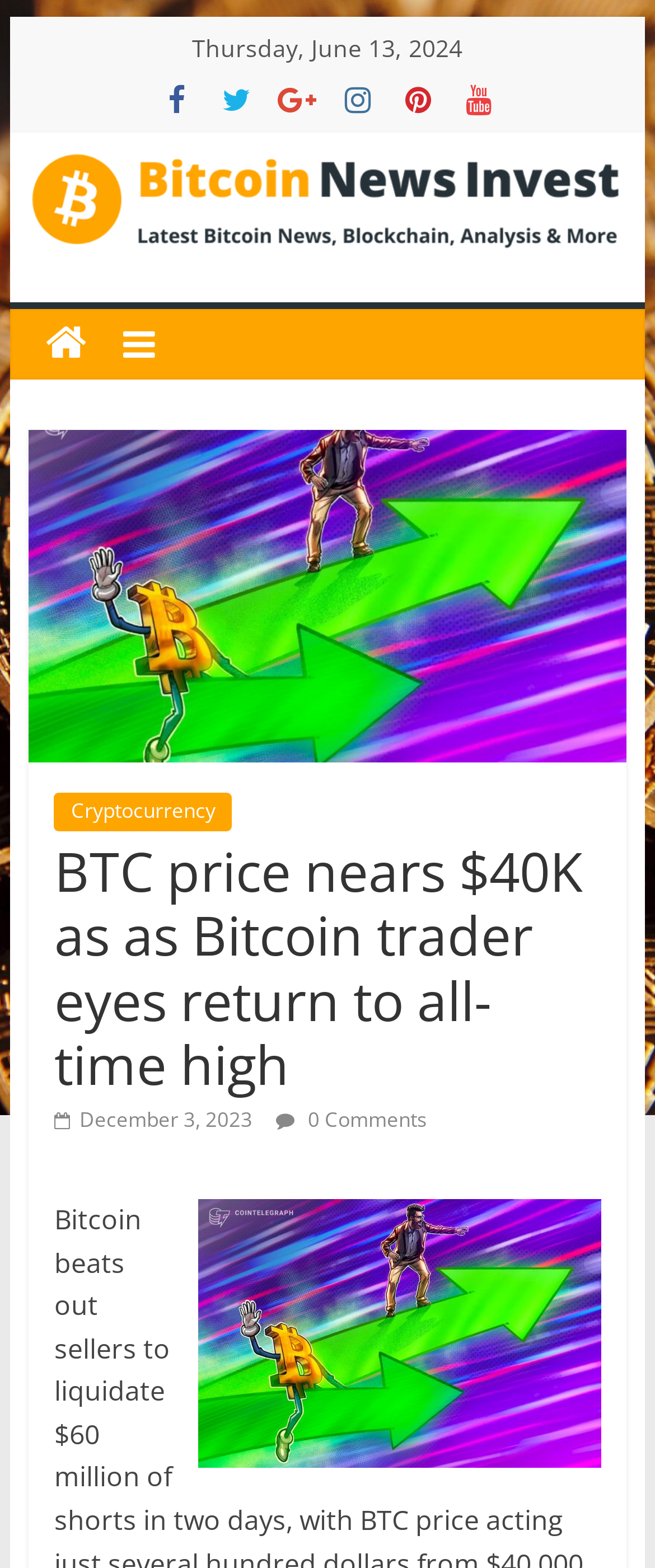Respond to the question below with a single word or phrase: How many comments does the article have?

0 Comments